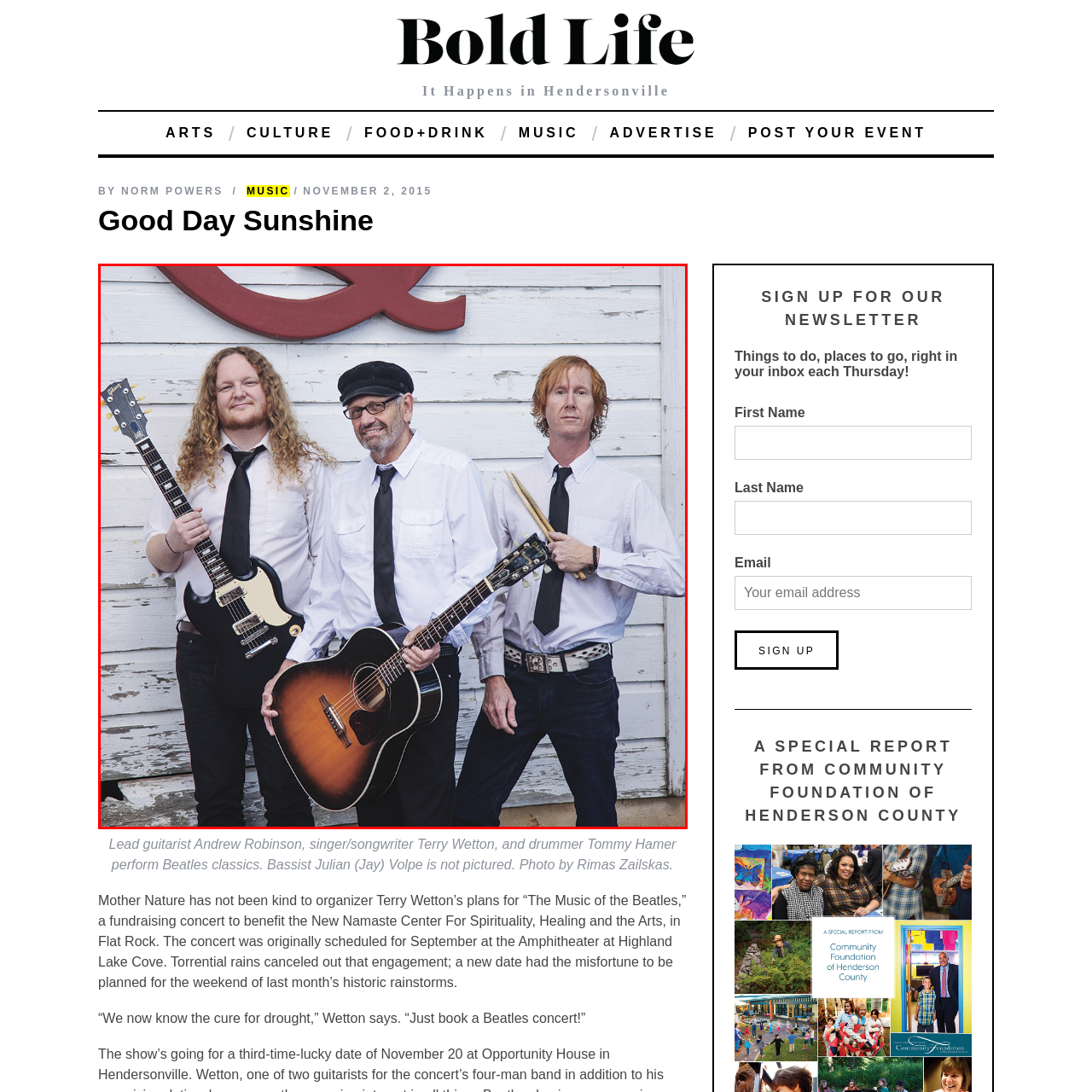Check the image marked by the red frame and reply to the question using one word or phrase:
What color are the musicians' shirts?

white